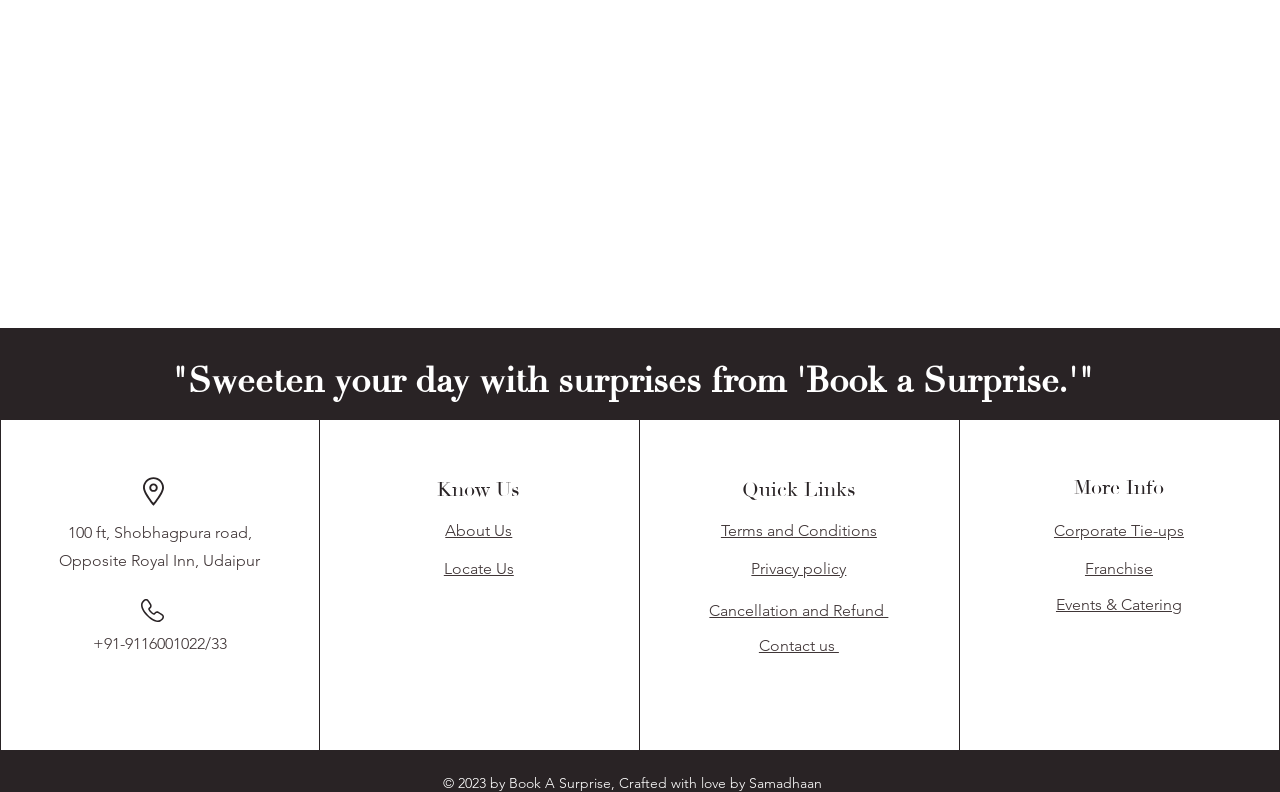Find the bounding box coordinates of the element's region that should be clicked in order to follow the given instruction: "Find the location". The coordinates should consist of four float numbers between 0 and 1, i.e., [left, top, right, bottom].

[0.347, 0.705, 0.401, 0.729]